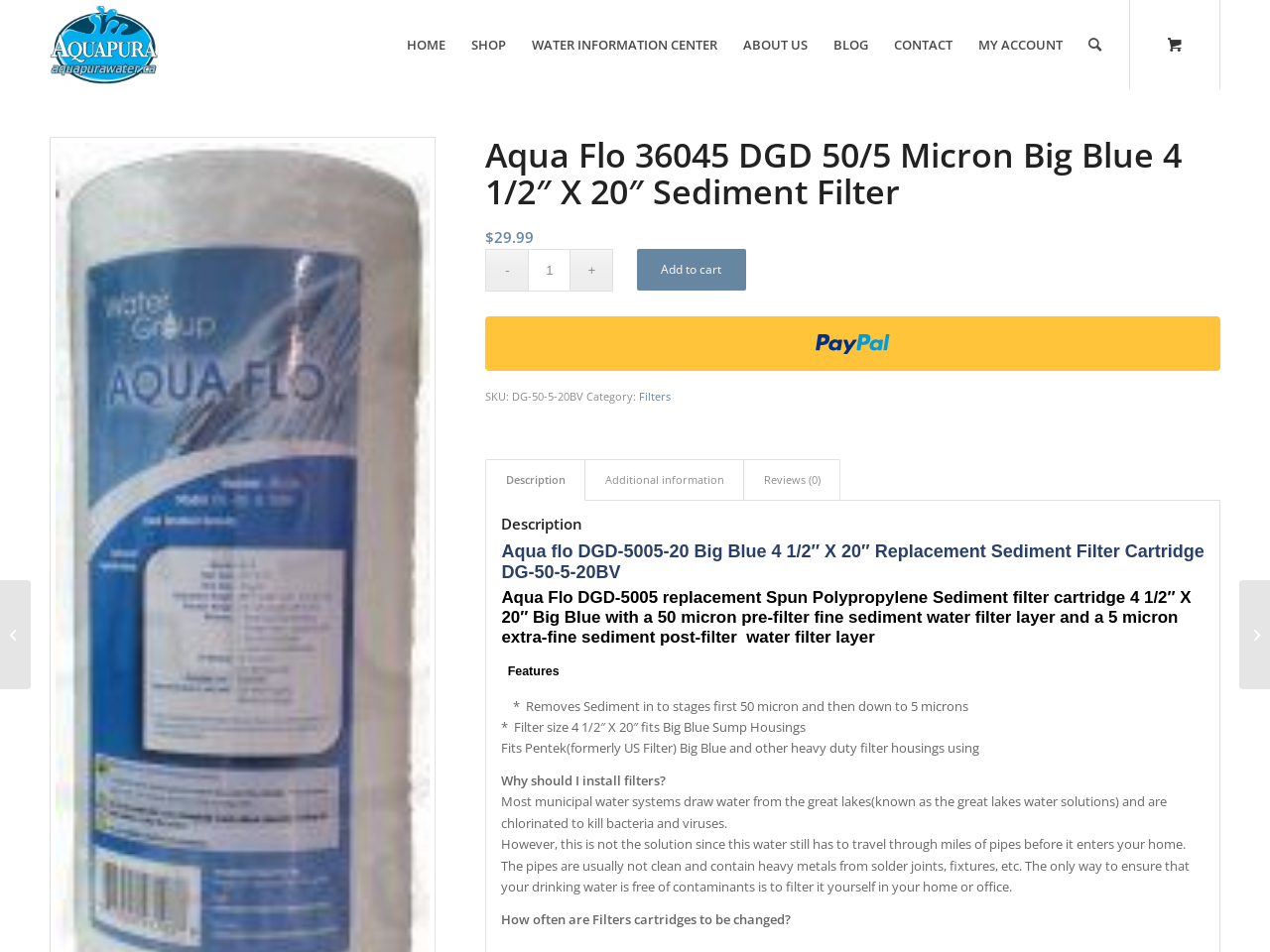Locate the bounding box coordinates of the element that needs to be clicked to carry out the instruction: "Click on the 'Description' tab". The coordinates should be given as four float numbers ranging from 0 to 1, i.e., [left, top, right, bottom].

[0.382, 0.482, 0.461, 0.526]